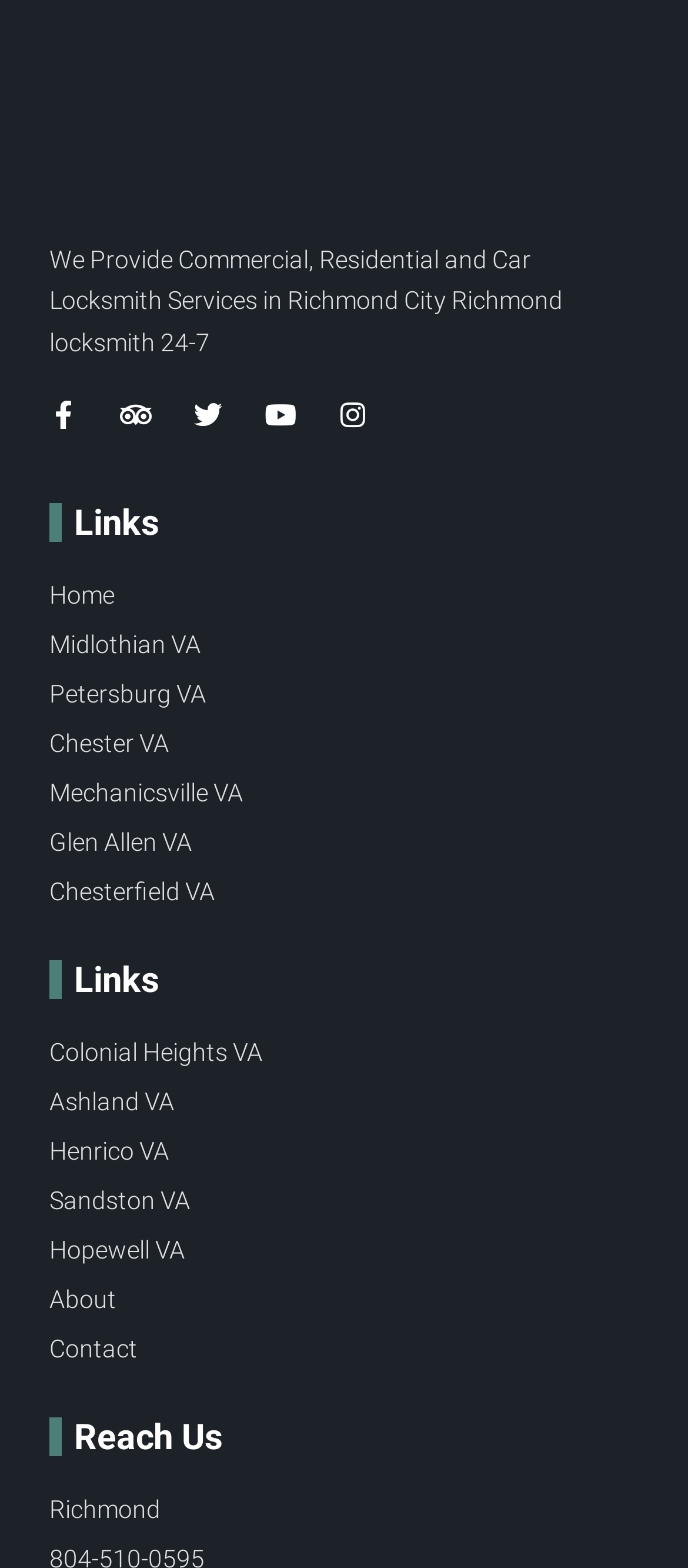What is the heading above the location links?
Please provide a comprehensive answer to the question based on the webpage screenshot.

I examined the webpage structure and found that the heading 'Links' is above the list of location links.